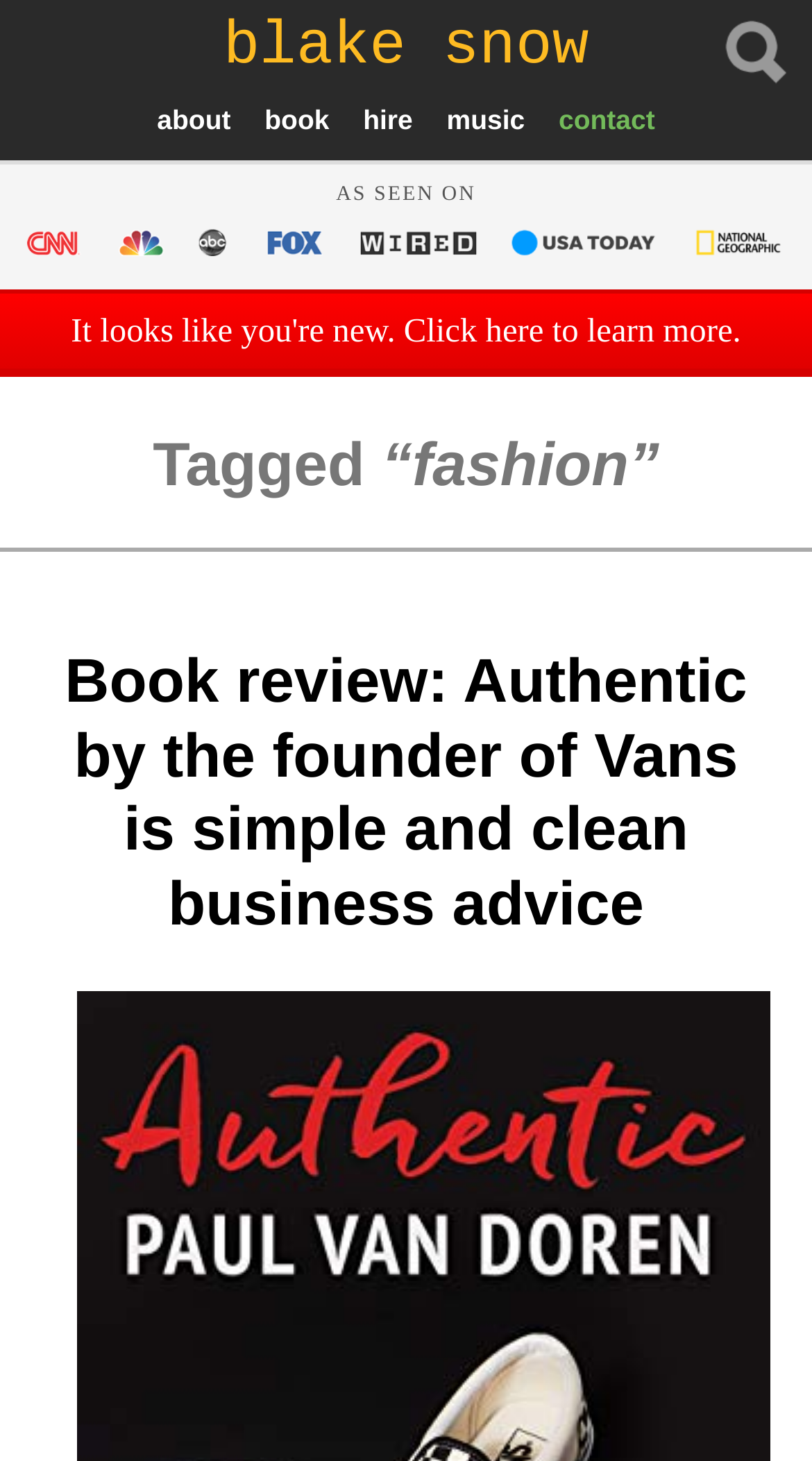Analyze the image and answer the question with as much detail as possible: 
What is the title of the book review?

The title of the book review can be found in the main content area of the webpage, where it says 'Book review: Authentic by the founder of Vans is simple and clean business advice'. This is likely a review of a book written by the founder of Vans, and the title is prominently displayed on the webpage.